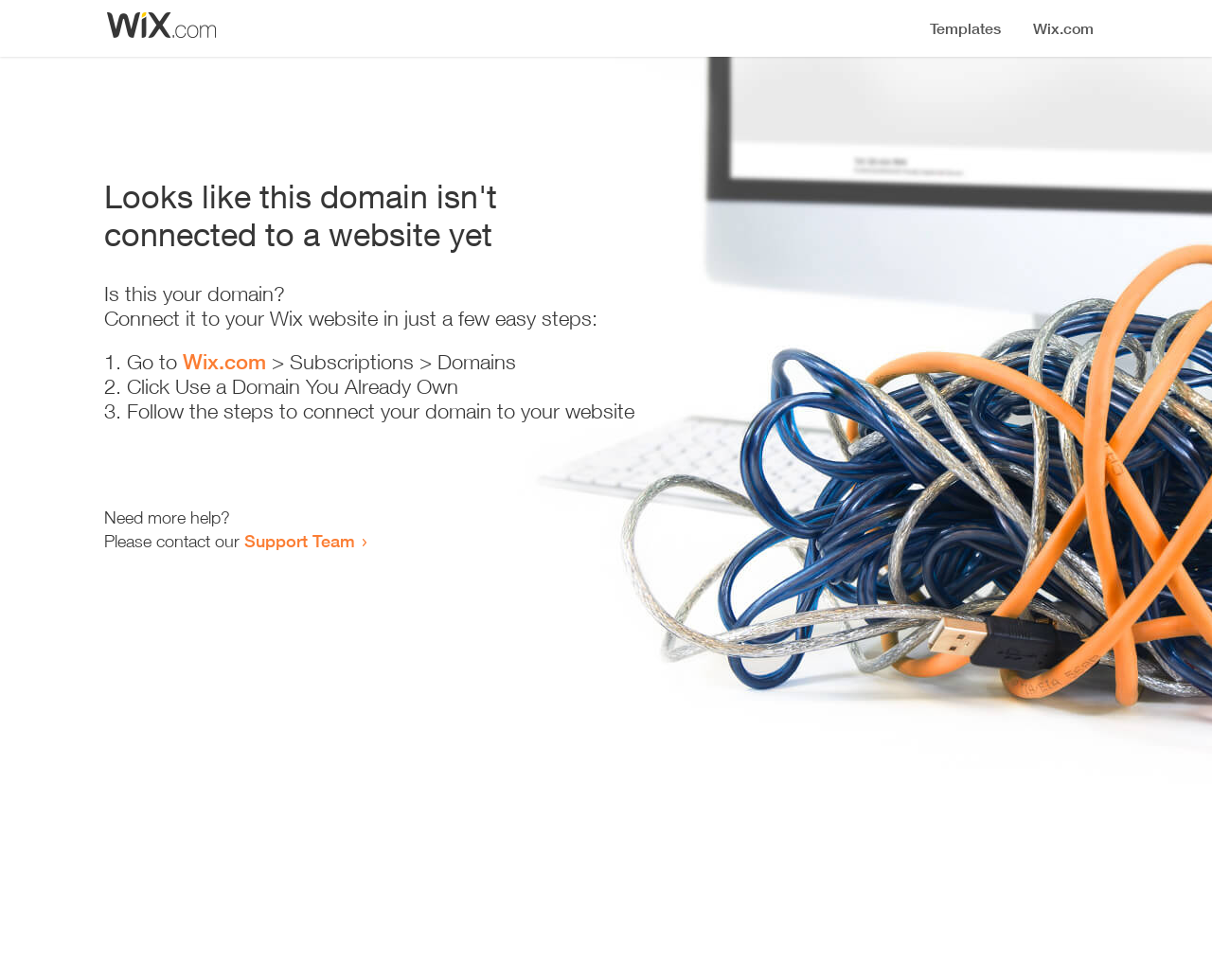Where can I get more help?
Based on the image, answer the question with as much detail as possible.

The webpage provides a link to the 'Support Team' for users who need more help, which is indicated by the text 'Need more help? Please contact our Support Team'.